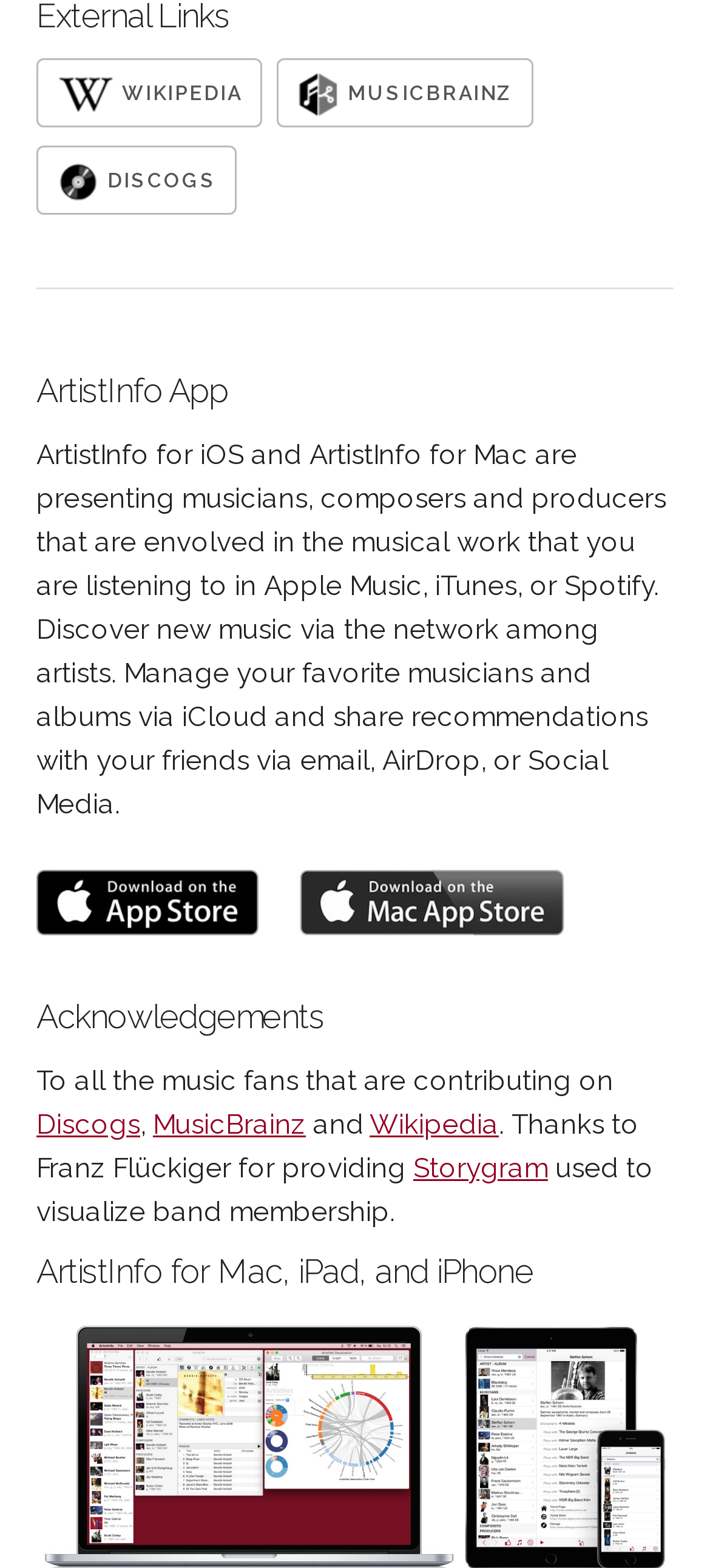What is the name of the app presented on this webpage?
Analyze the screenshot and provide a detailed answer to the question.

The webpage has a heading 'ArtistInfo App' which suggests that the app being presented is called ArtistInfo.